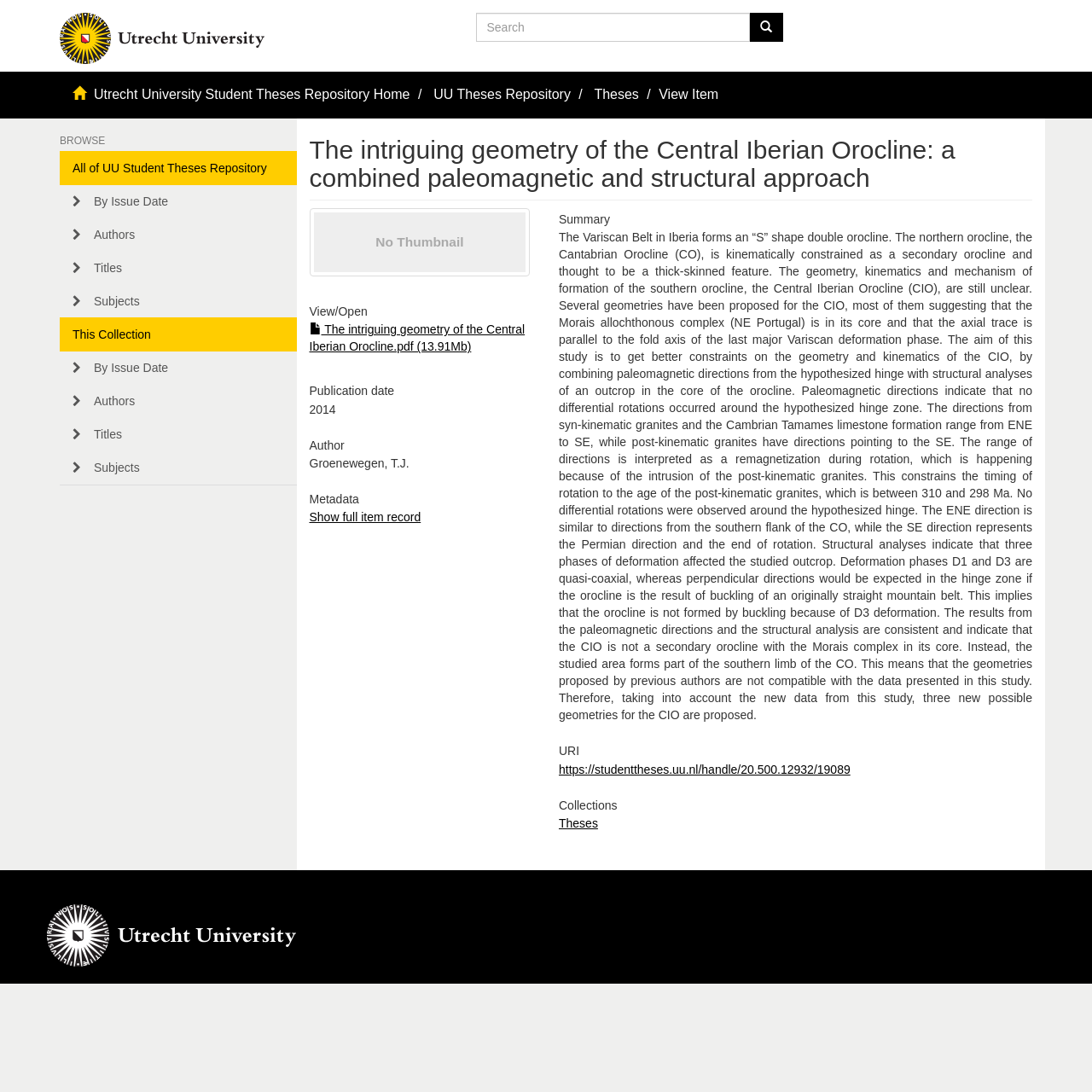Indicate the bounding box coordinates of the element that must be clicked to execute the instruction: "visit the about page". The coordinates should be given as four float numbers between 0 and 1, i.e., [left, top, right, bottom].

None